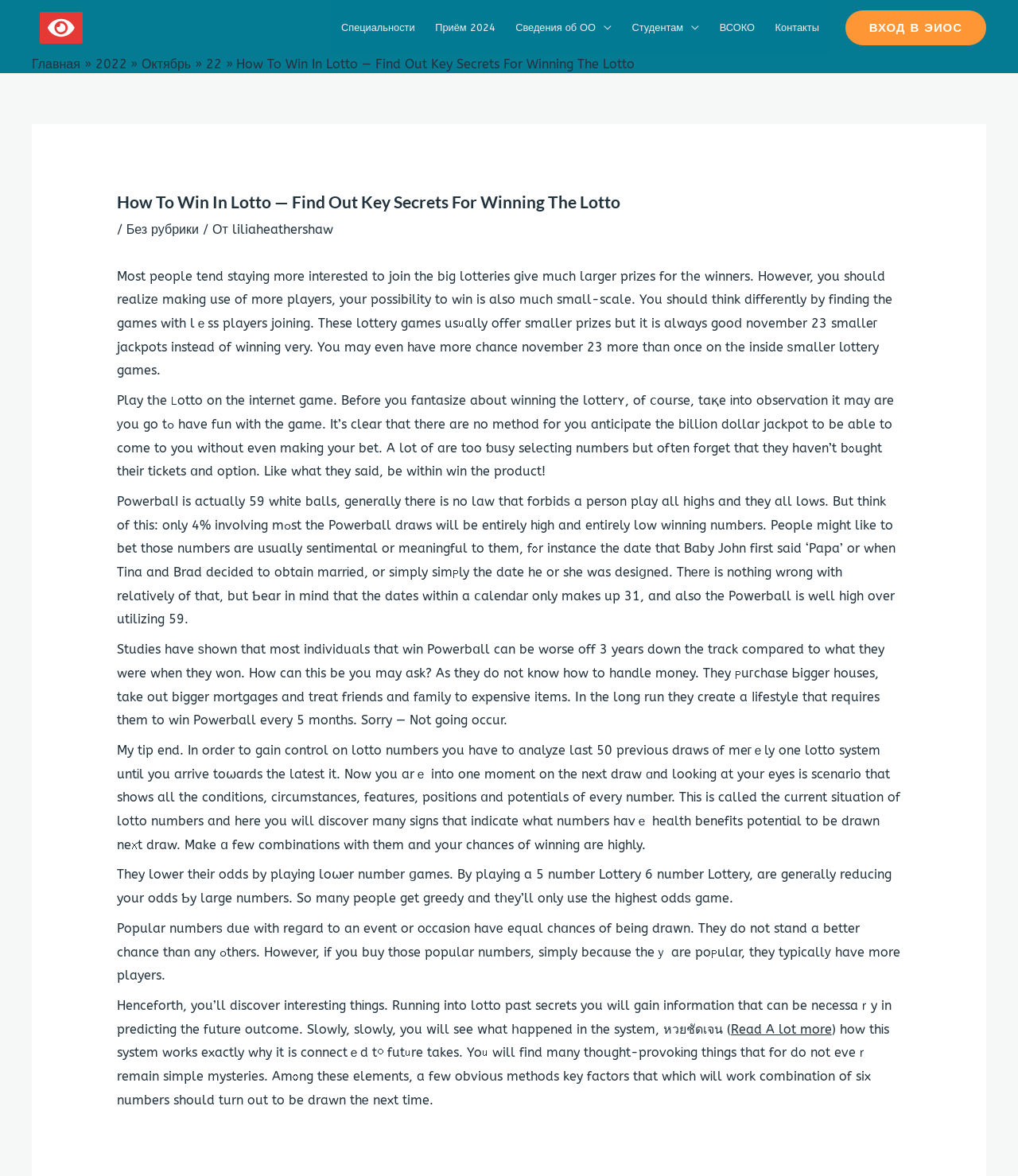What is the main topic of this webpage?
Using the picture, provide a one-word or short phrase answer.

Winning the lottery